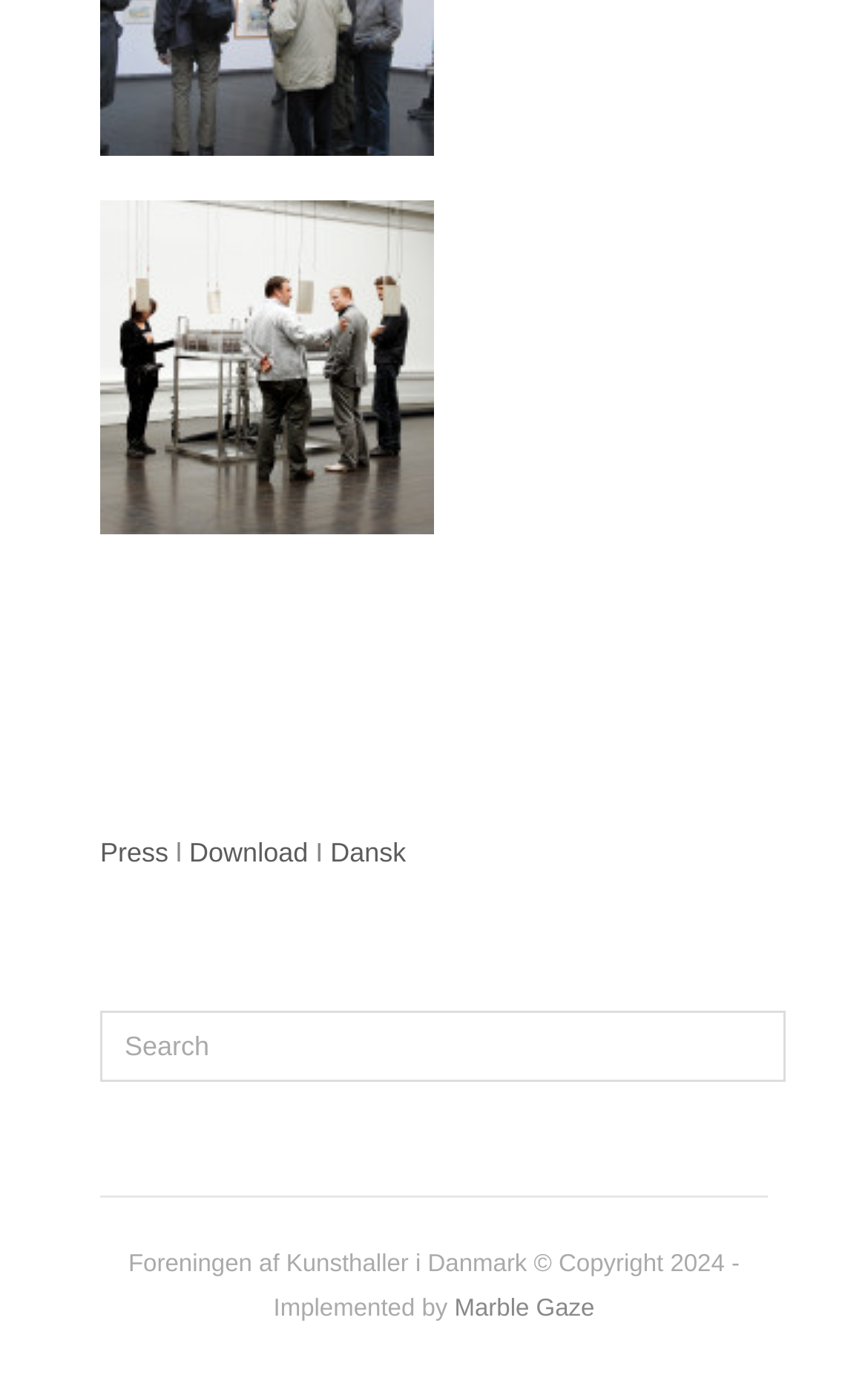Answer the following query concisely with a single word or phrase:
What is the language of the website?

Dansk